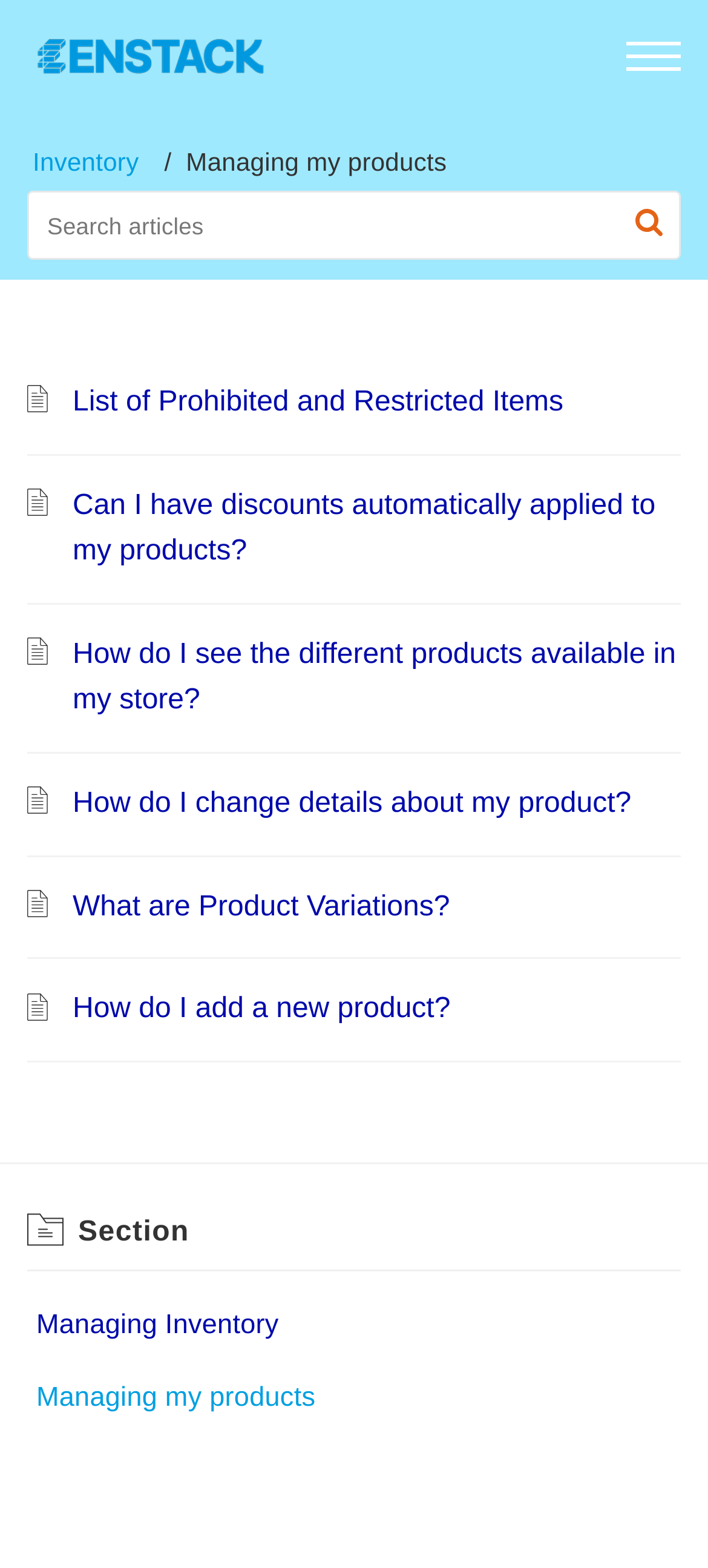What is the first search result?
Refer to the image and offer an in-depth and detailed answer to the question.

I looked at the first heading in the search results section, and it says 'List of Prohibited and Restricted Items'.